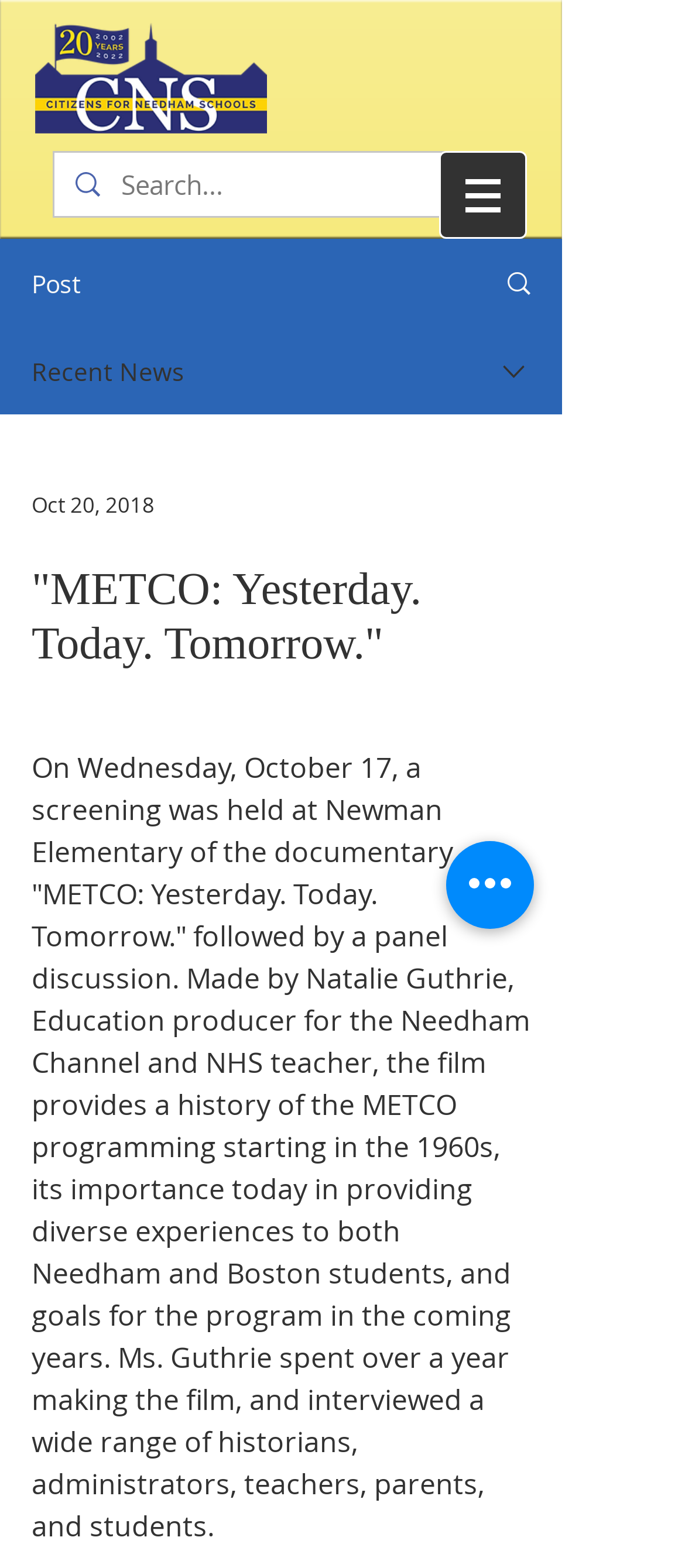How long did it take to make the film? Refer to the image and provide a one-word or short phrase answer.

Over a year